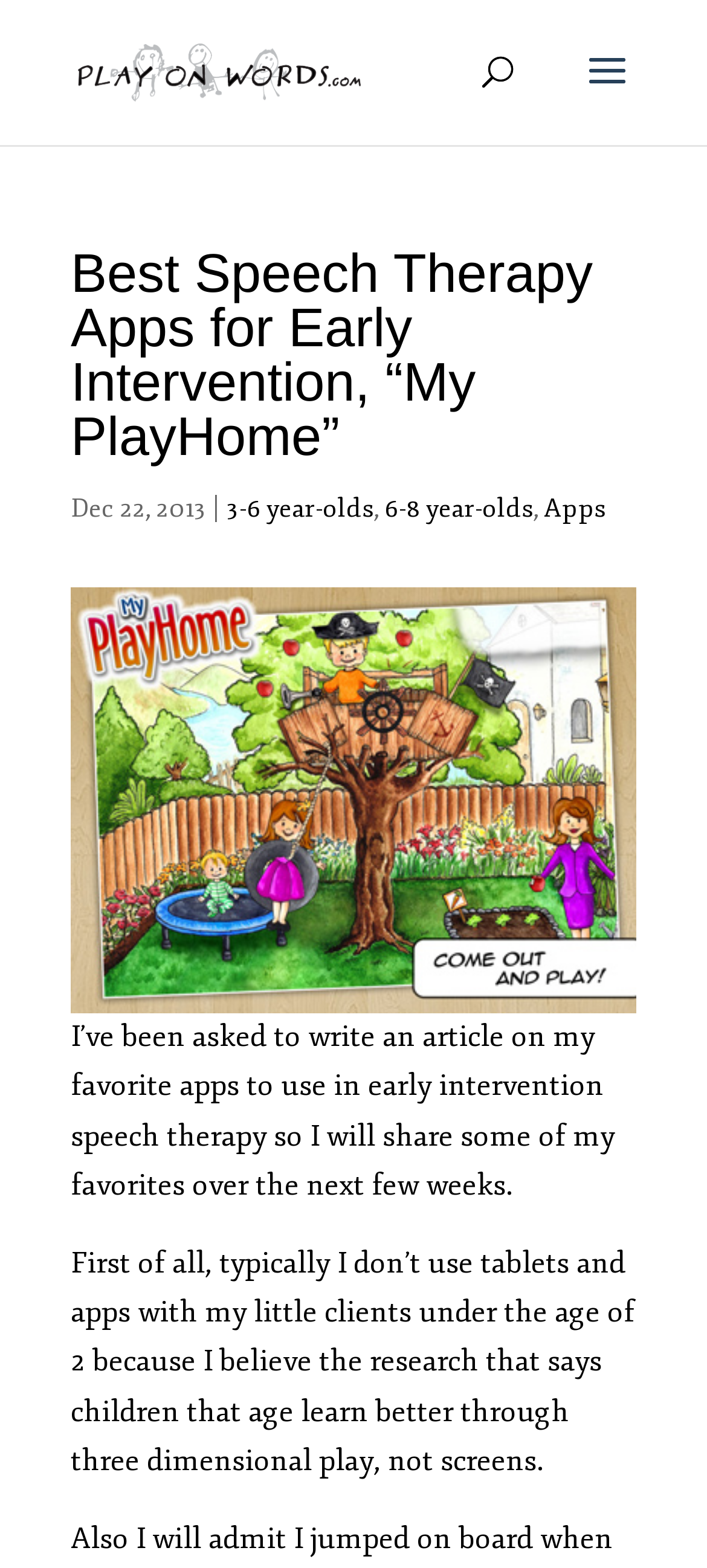Using the details from the image, please elaborate on the following question: How many age groups are mentioned in the article?

The article mentions three age groups: 3-6 year-olds, 6-8 year-olds, and children under 2.